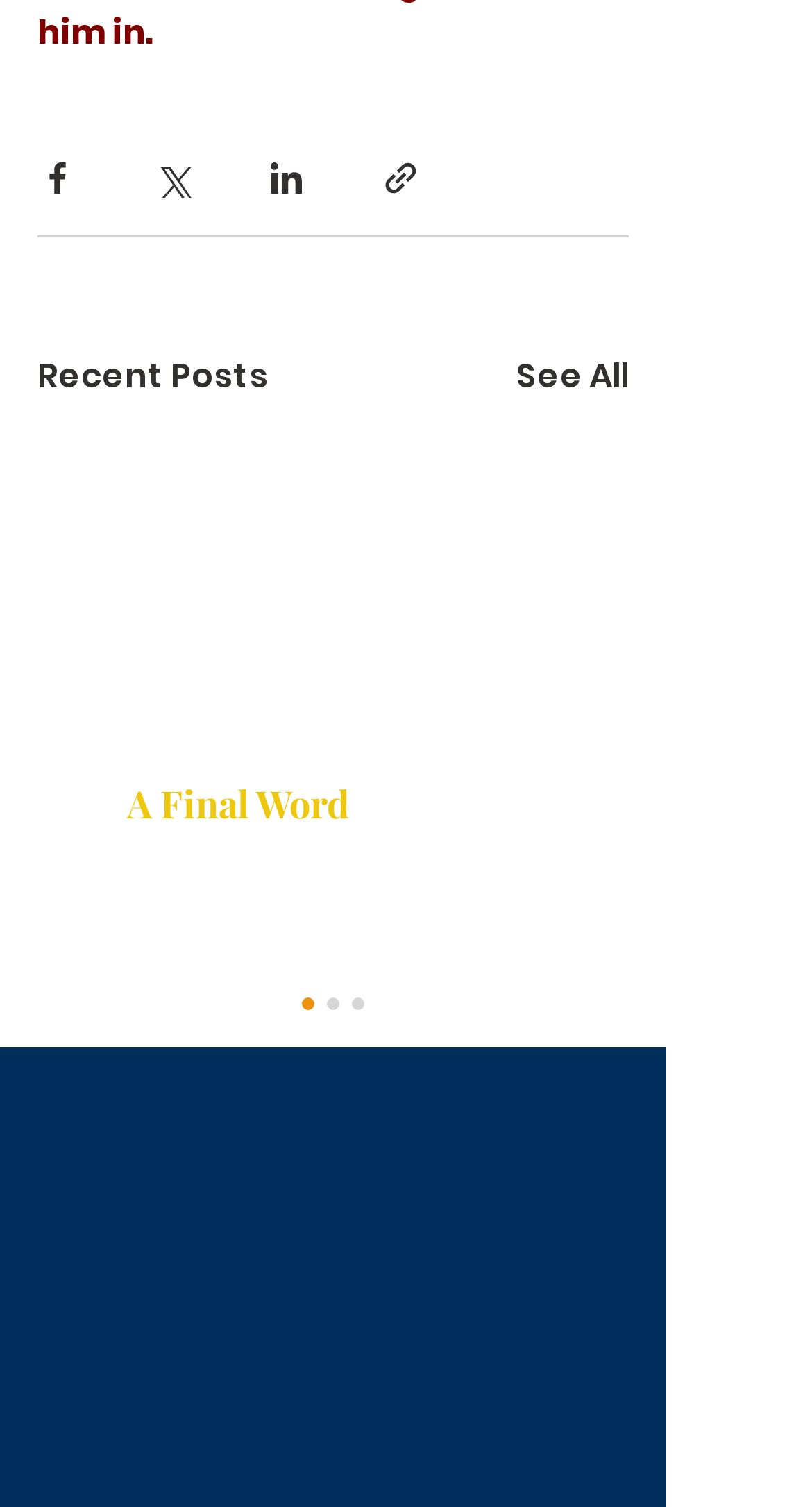How many links are there in the 'Recent Posts' section?
Look at the image and provide a short answer using one word or a phrase.

2